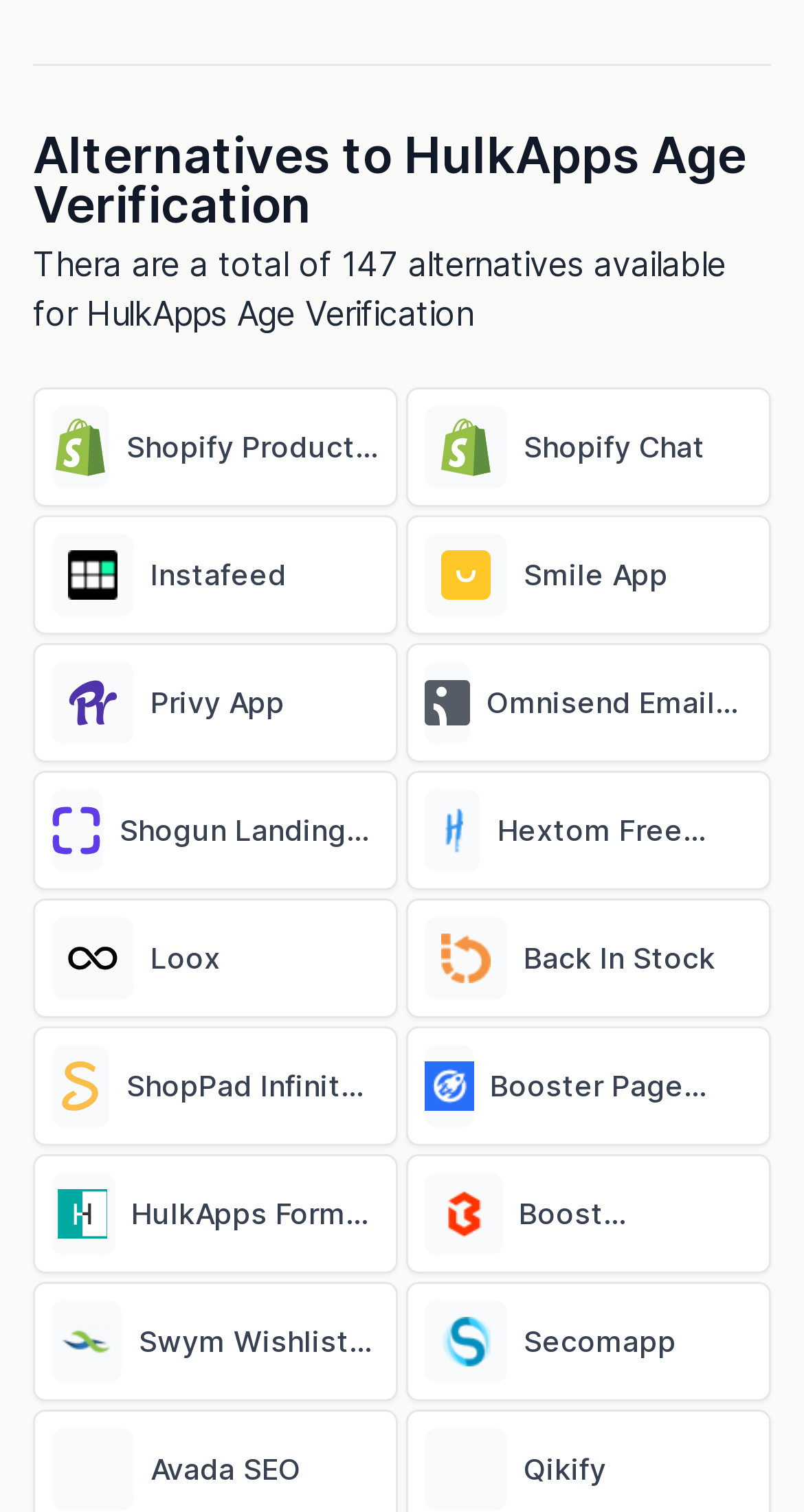Identify the bounding box coordinates of the section that should be clicked to achieve the task described: "View Instafeed".

[0.041, 0.754, 0.495, 0.833]